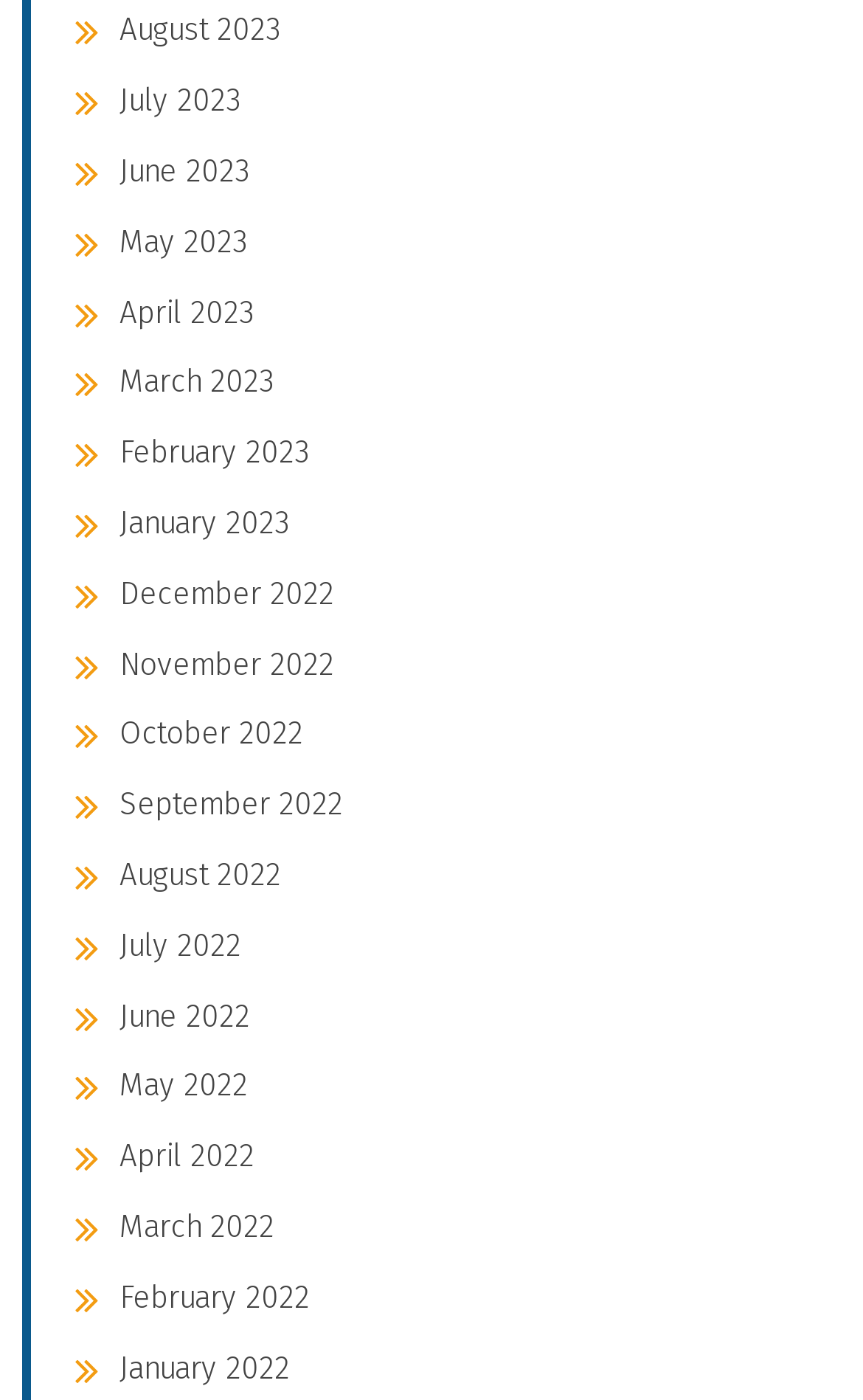Please specify the coordinates of the bounding box for the element that should be clicked to carry out this instruction: "check April 2023". The coordinates must be four float numbers between 0 and 1, formatted as [left, top, right, bottom].

[0.138, 0.21, 0.295, 0.236]